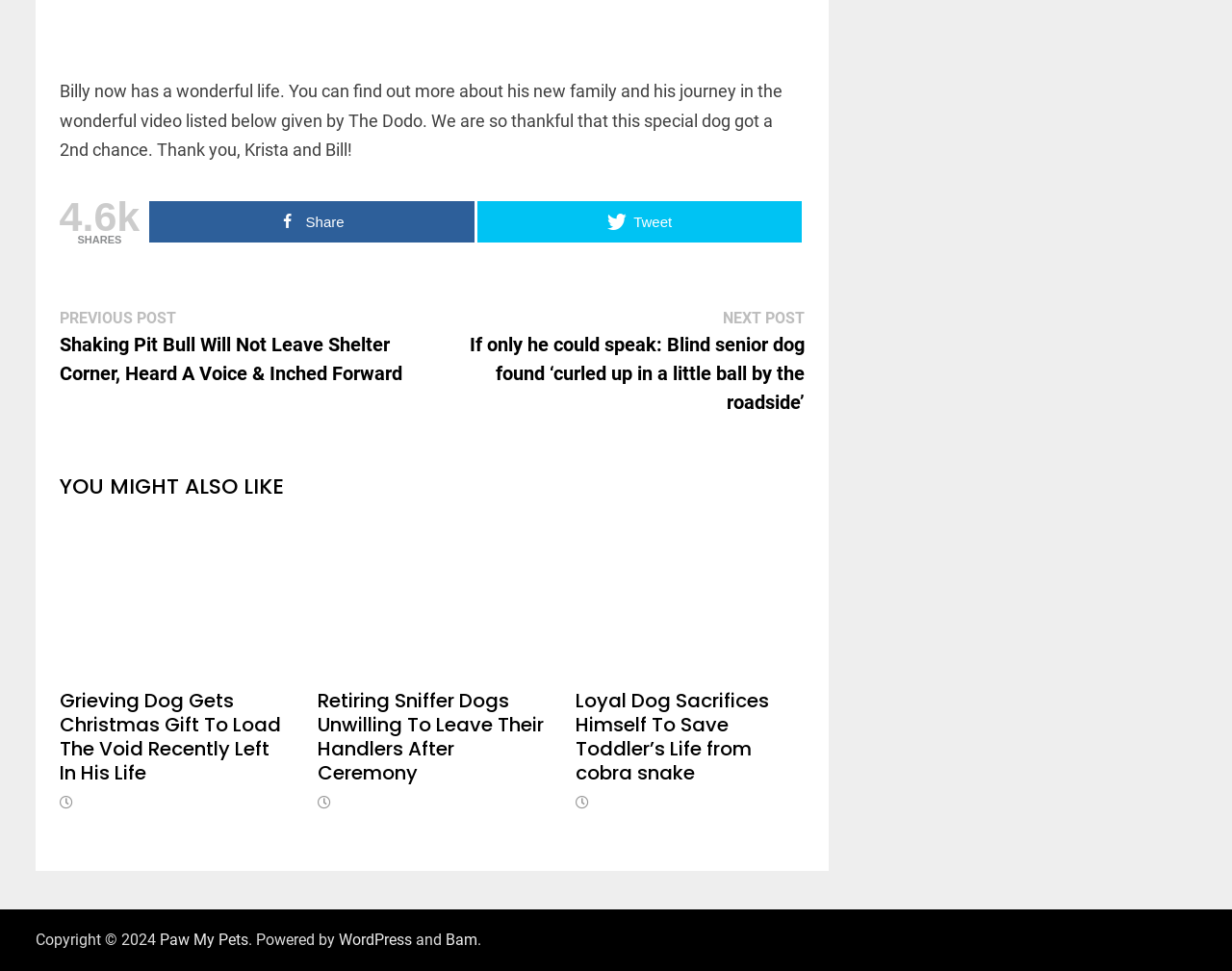What is the title of the previous post?
Please answer using one word or phrase, based on the screenshot.

Shaking Pit Bull Will Not Leave Shelter Corner